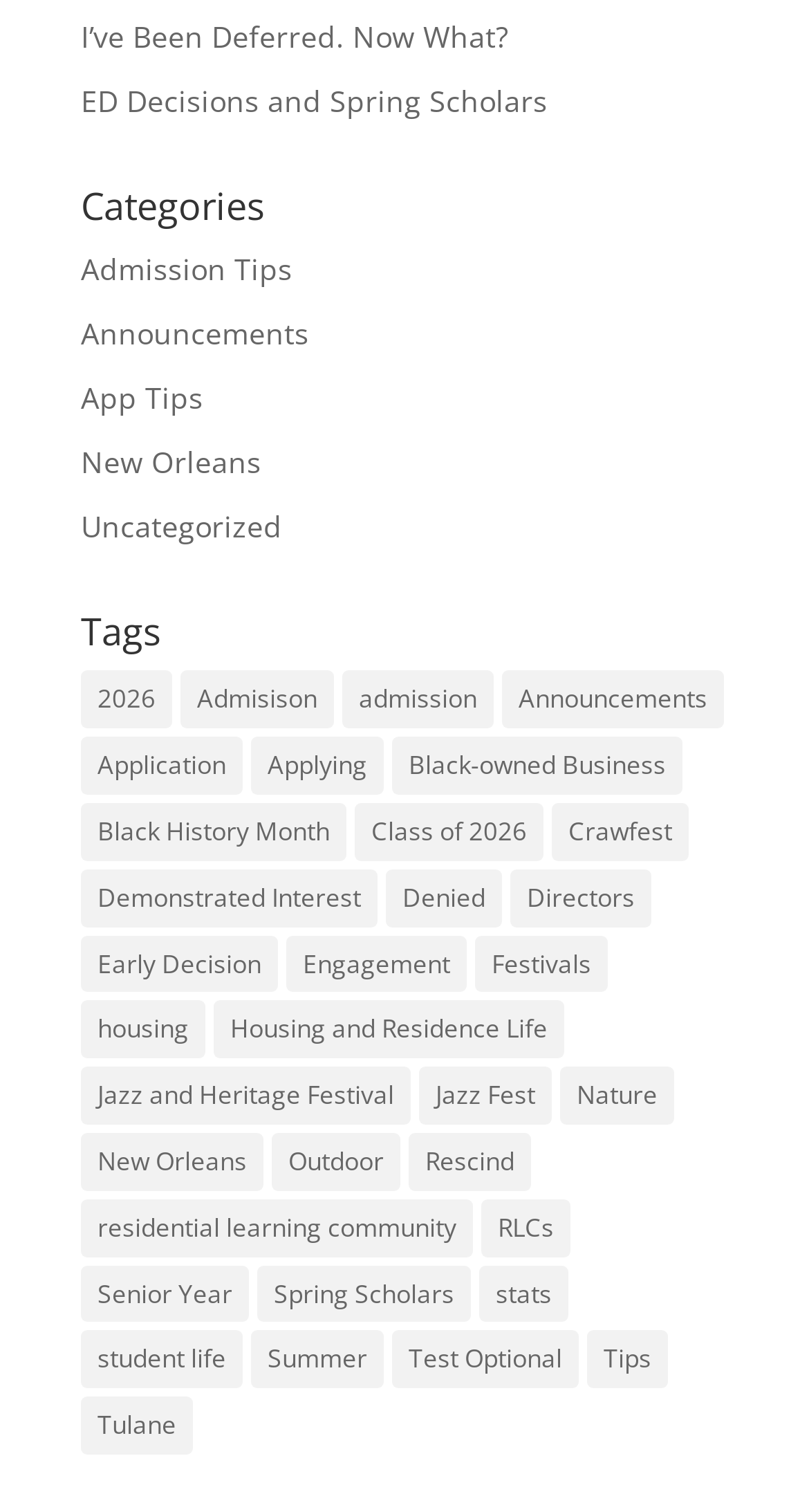Find the bounding box coordinates for the area that must be clicked to perform this action: "Read 'Class of 2026' article".

[0.438, 0.531, 0.672, 0.569]